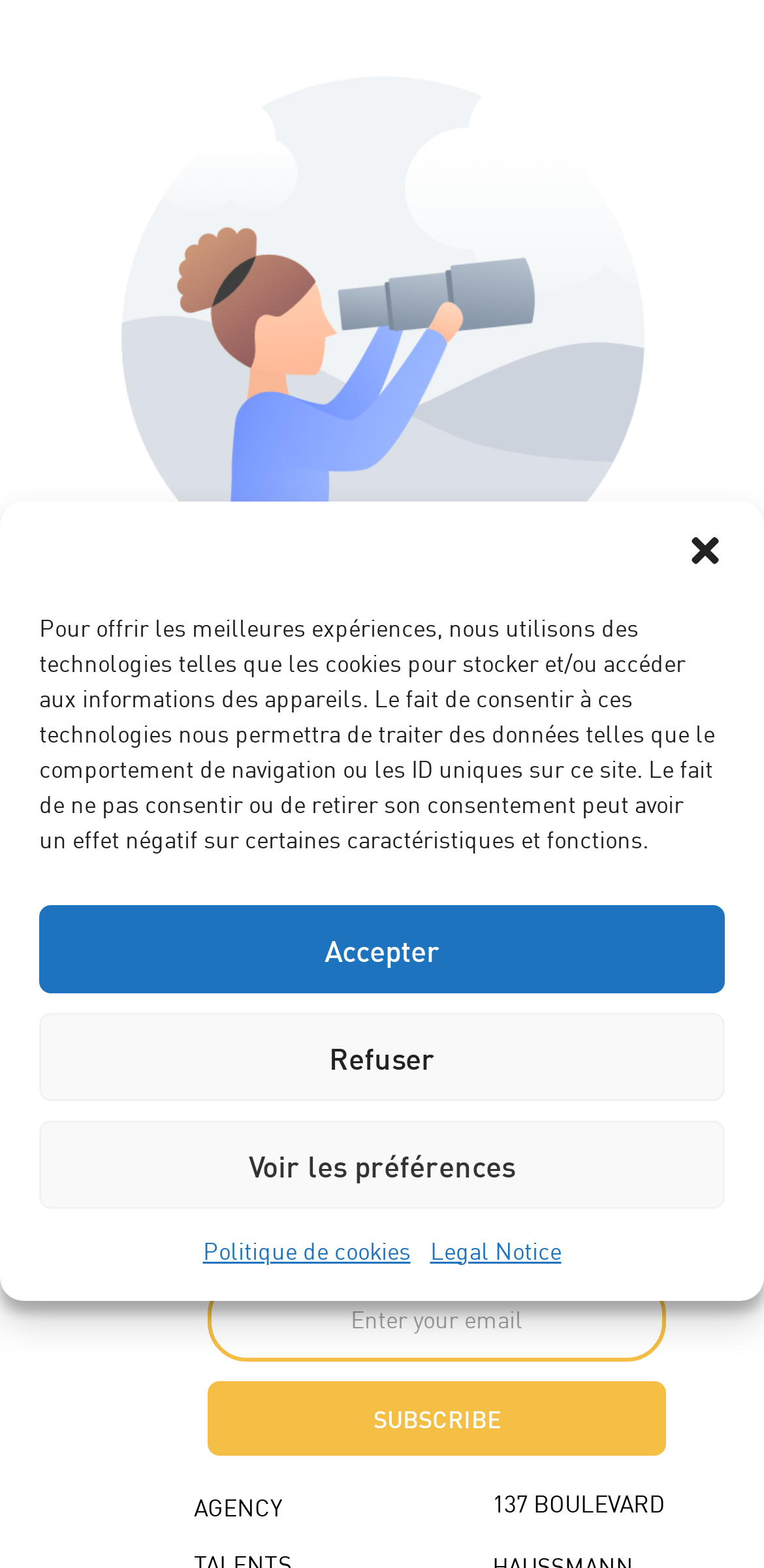Find the bounding box coordinates of the element to click in order to complete this instruction: "Subscribe to the newsletter". The bounding box coordinates must be four float numbers between 0 and 1, denoted as [left, top, right, bottom].

[0.272, 0.881, 0.872, 0.928]